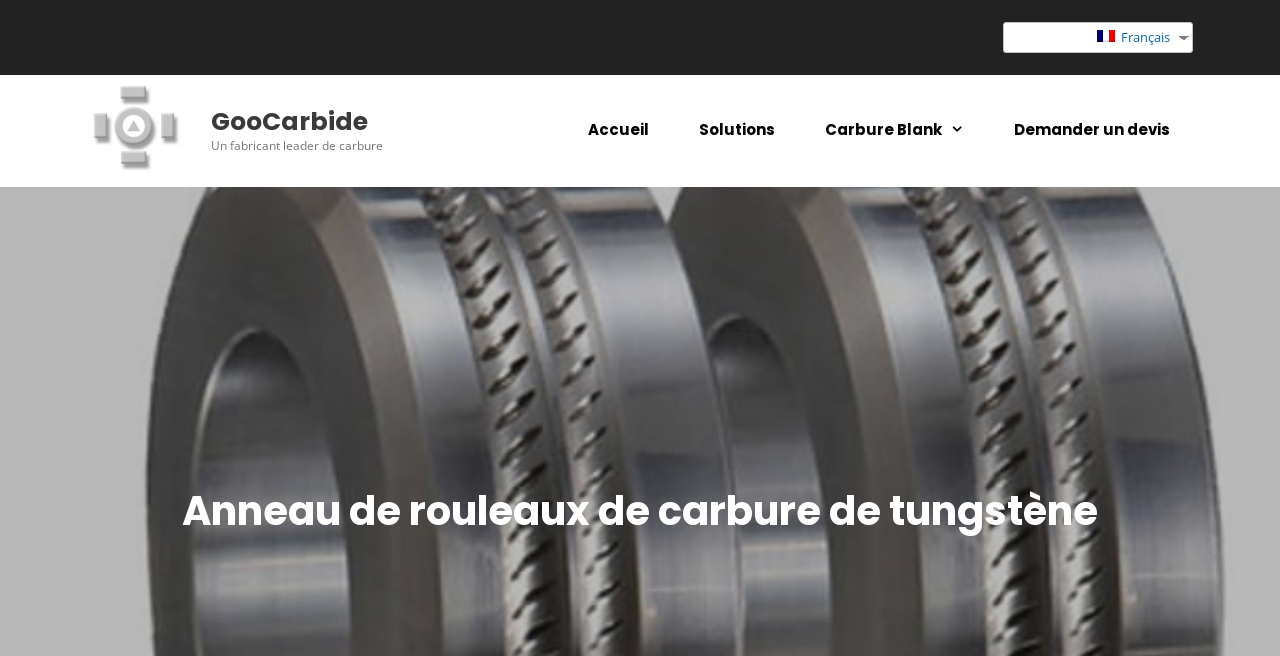Answer the following inquiry with a single word or phrase:
What is the language of the website?

French